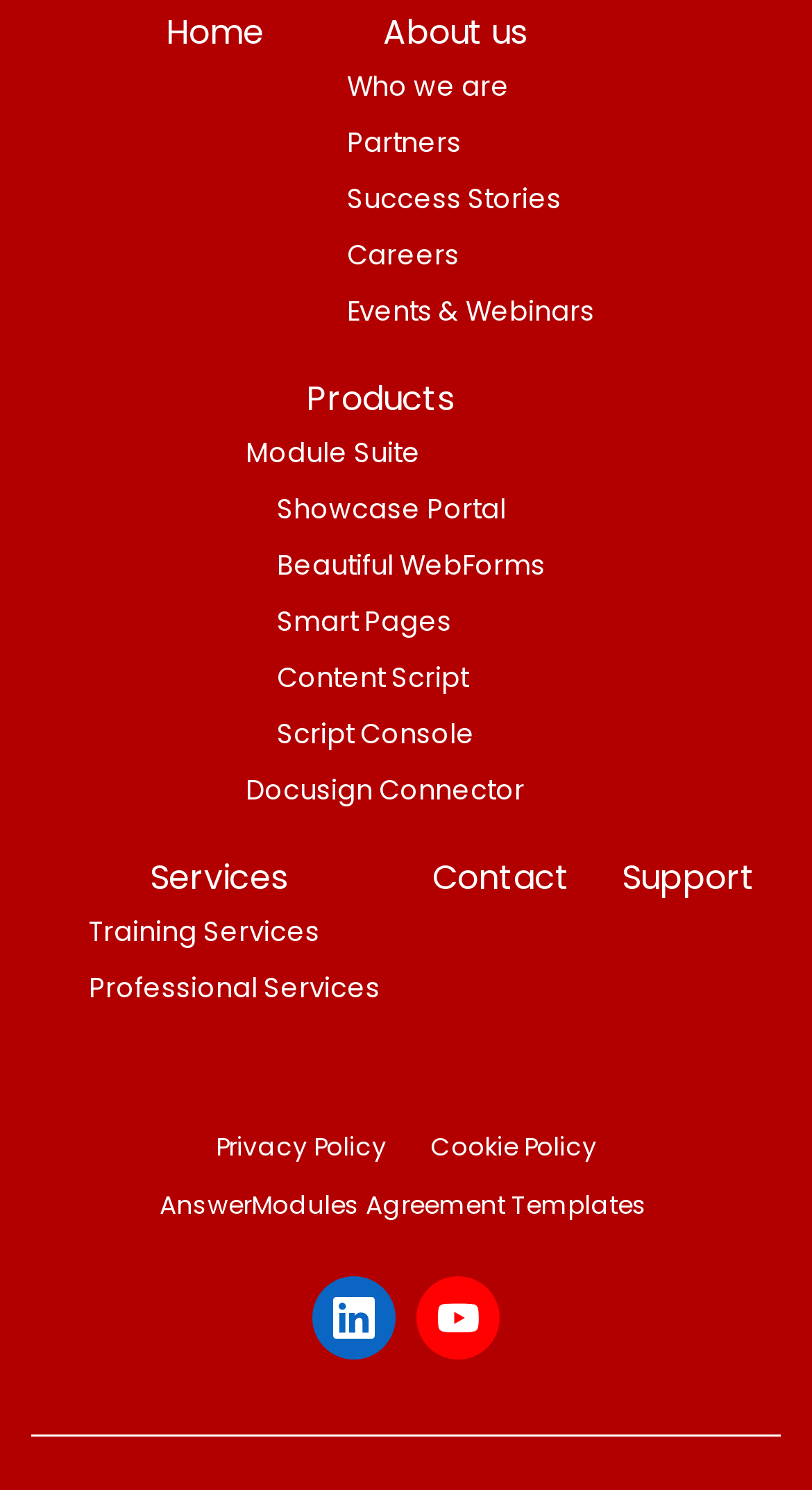Could you provide the bounding box coordinates for the portion of the screen to click to complete this instruction: "go to home page"?

[0.204, 0.003, 0.324, 0.038]